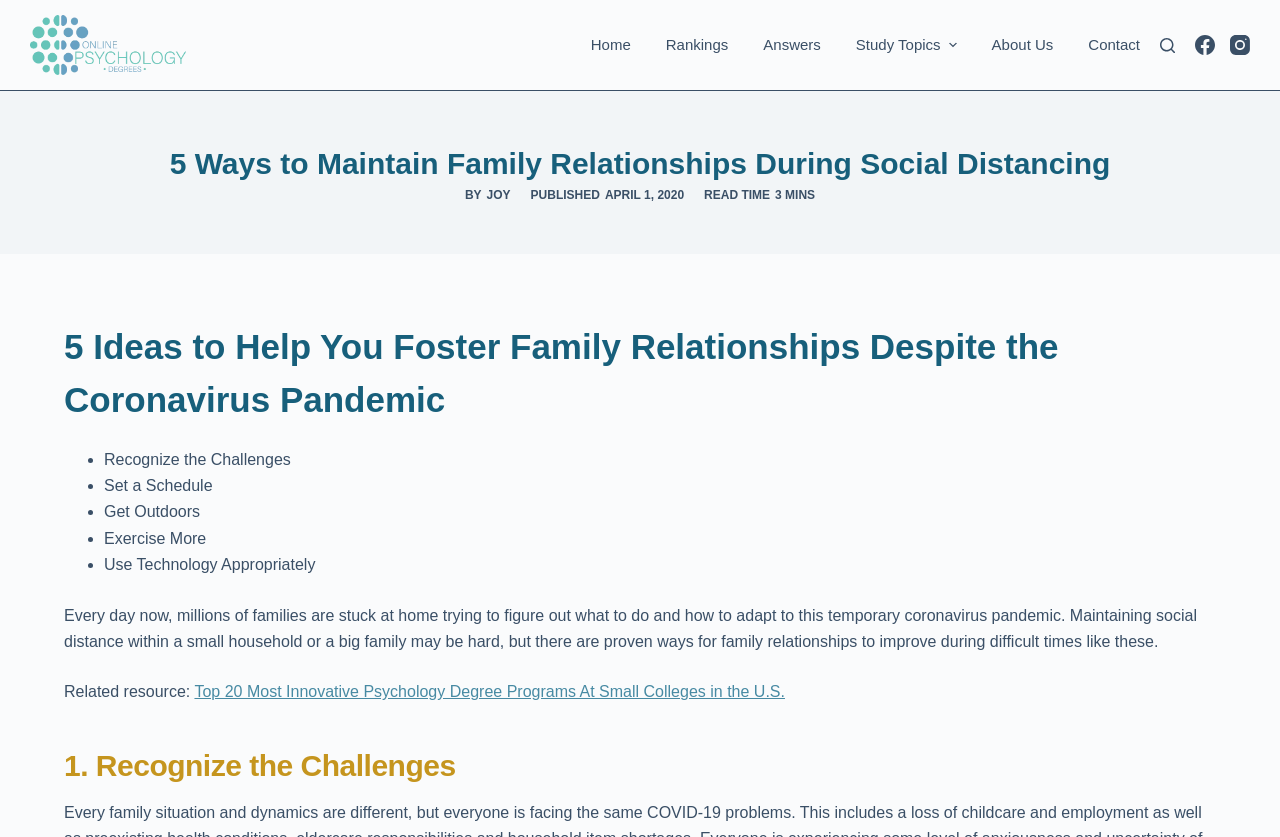Write an extensive caption that covers every aspect of the webpage.

The webpage is about maintaining family relationships during the coronavirus pandemic. At the top left, there is a link to skip to the content, and next to it, the Online Psychology Degrees logo is displayed. A navigation menu with horizontal orientation is located at the top center, containing menu items such as "Home", "Rankings", "Answers", "Study Topics", and "About Us". 

On the top right, there is a search button and social media links to Facebook and Instagram. Below the navigation menu, a header section displays the title "5 Ways to Maintain Family Relationships During Social Distancing" in a large font. The author's name, "JOY", and the publication date, "APRIL 1, 2020", are shown below the title. 

The main content of the webpage is divided into sections. The first section has a heading "5 Ideas to Help You Foster Family Relationships Despite the Coronavirus Pandemic" and lists five ideas with bullet points: "Recognize the Challenges", "Set a Schedule", "Get Outdoors", "Exercise More", and "Use Technology Appropriately". 

Below the list, there is a paragraph of text discussing the challenges of maintaining social distance within a household during the pandemic. A related resource link to "Top 20 Most Innovative Psychology Degree Programs At Small Colleges in the U.S" is provided. The webpage then continues with a section titled "1. Recognize the Challenges", which is likely the start of a detailed discussion of the five ideas listed earlier.